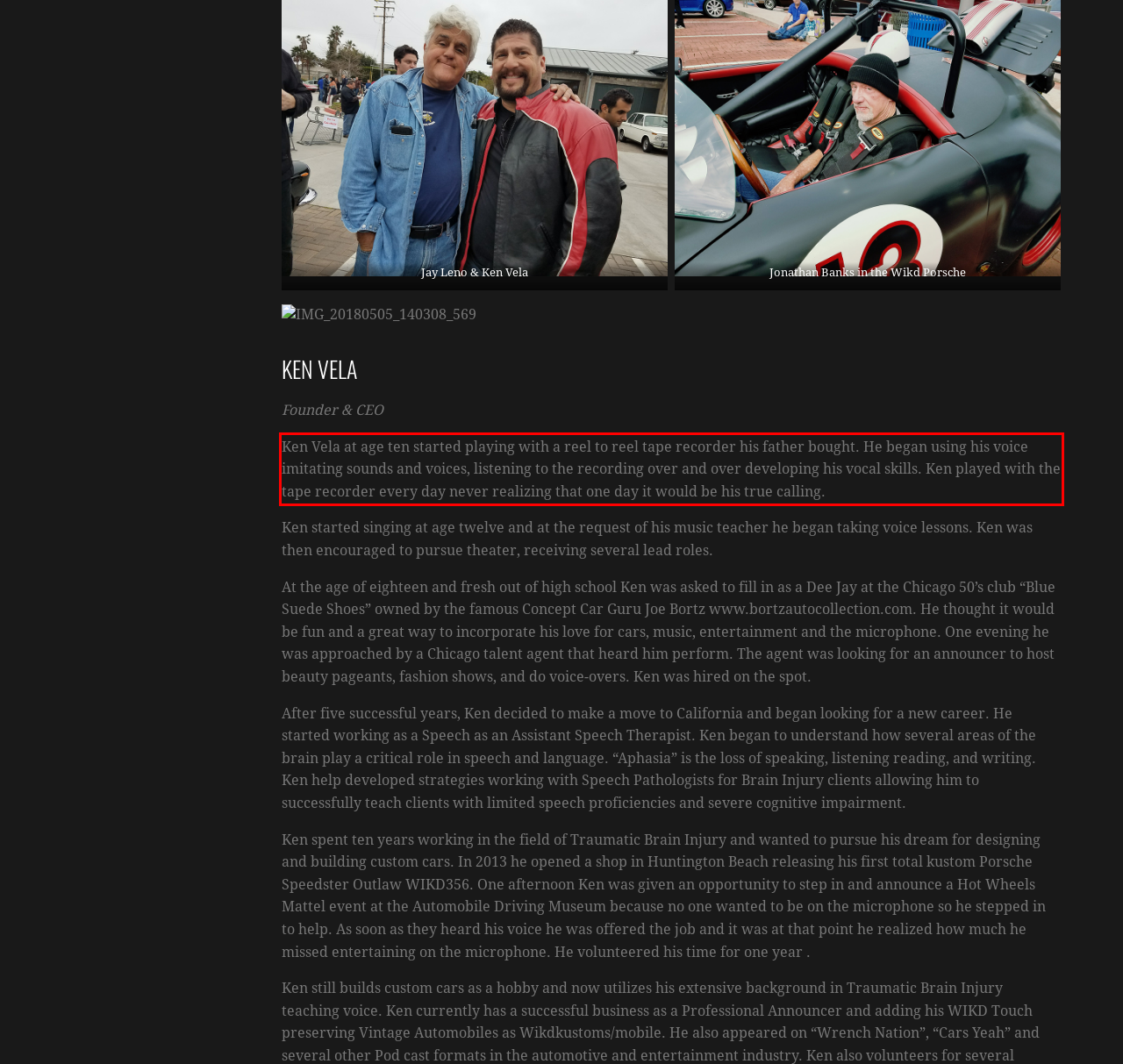Observe the screenshot of the webpage, locate the red bounding box, and extract the text content within it.

Ken Vela at age ten started playing with a reel to reel tape recorder his father bought. He began using his voice imitating sounds and voices, listening to the recording over and over developing his vocal skills. Ken played with the tape recorder every day never realizing that one day it would be his true calling.